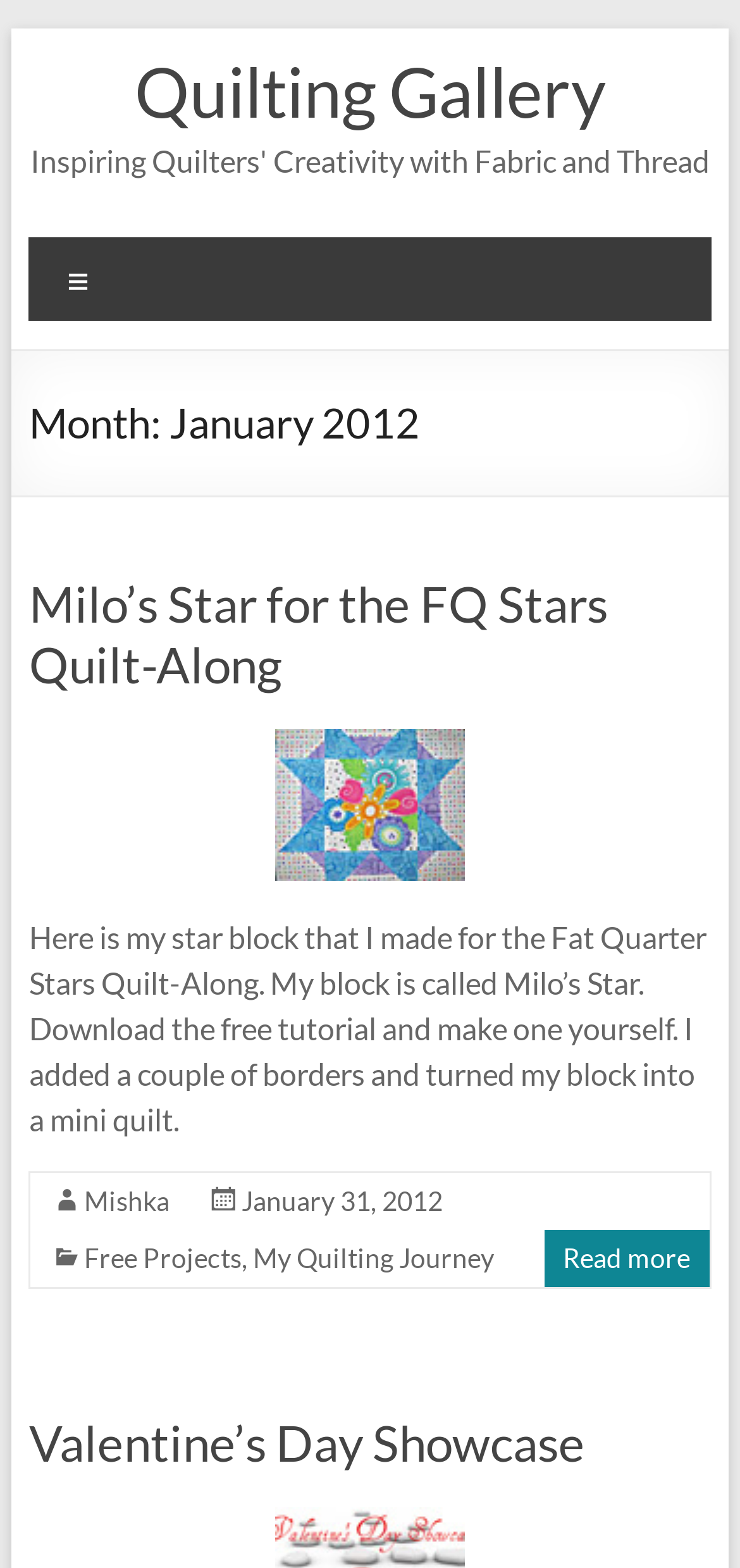Bounding box coordinates are to be given in the format (top-left x, top-left y, bottom-right x, bottom-right y). All values must be floating point numbers between 0 and 1. Provide the bounding box coordinate for the UI element described as: Free Projects

[0.114, 0.792, 0.326, 0.812]